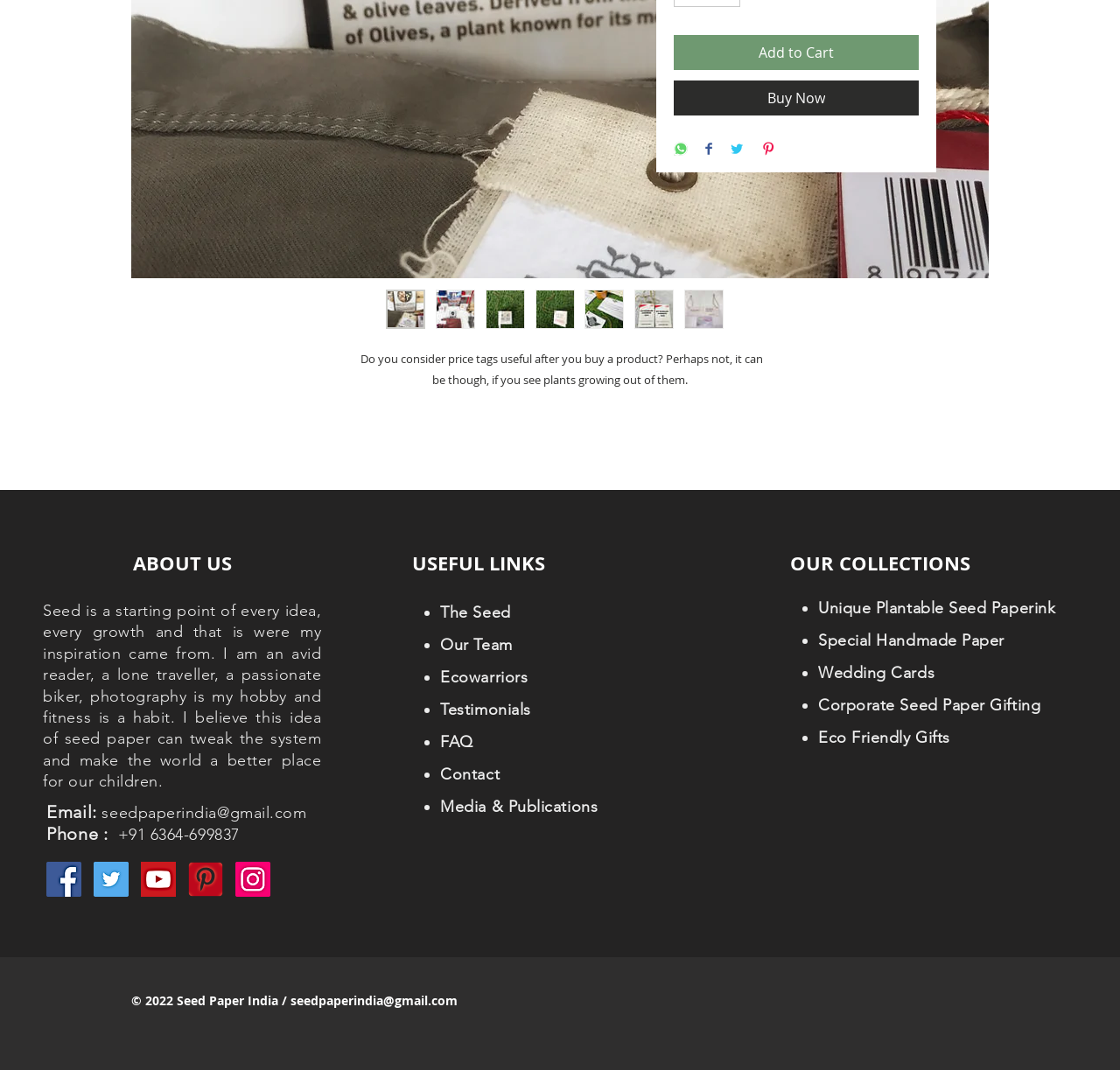Using the format (top-left x, top-left y, bottom-right x, bottom-right y), provide the bounding box coordinates for the described UI element. All values should be floating point numbers between 0 and 1: +91 6364-699837

[0.105, 0.771, 0.214, 0.789]